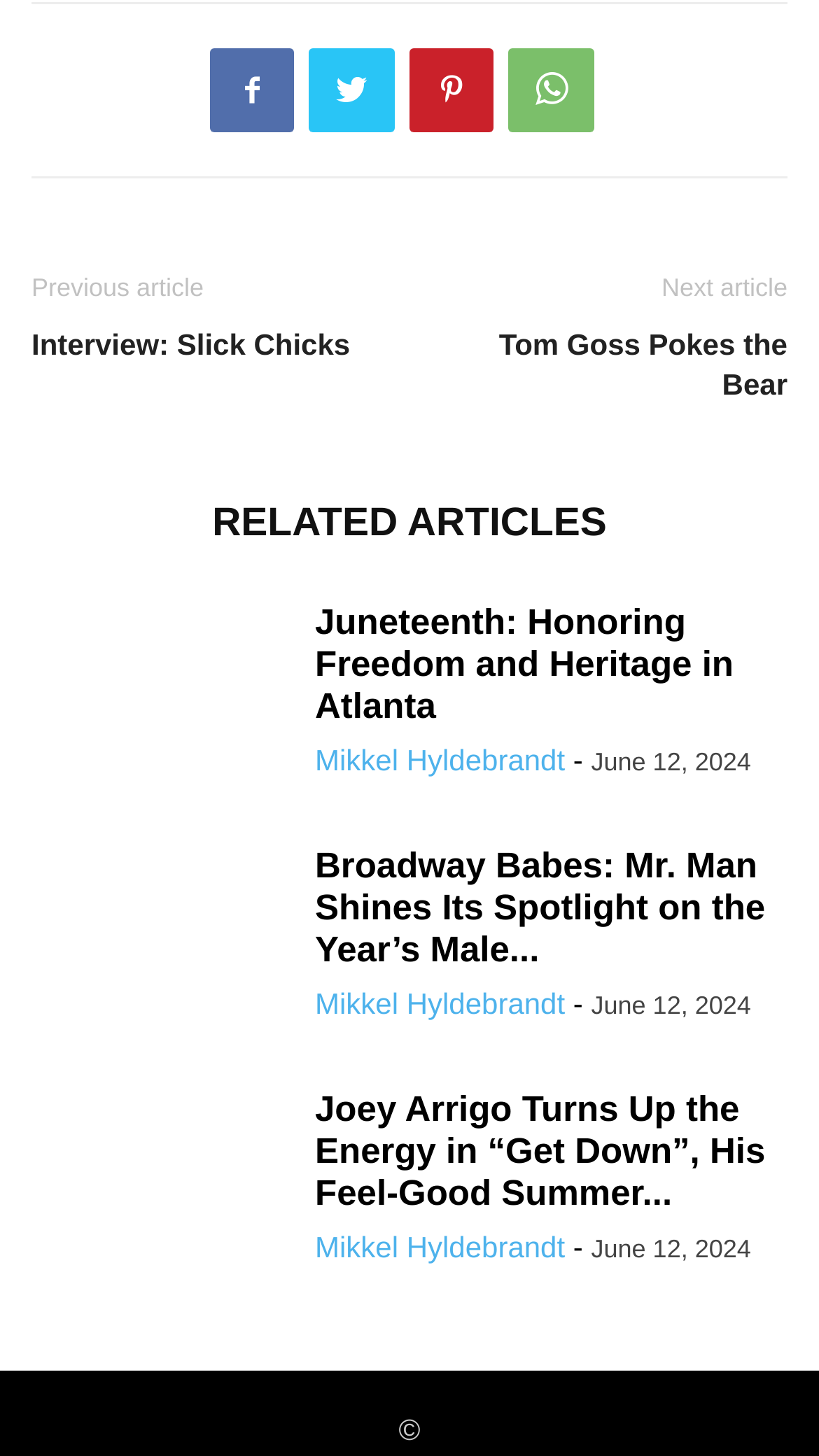Using the provided element description: "Menu", determine the bounding box coordinates of the corresponding UI element in the screenshot.

None